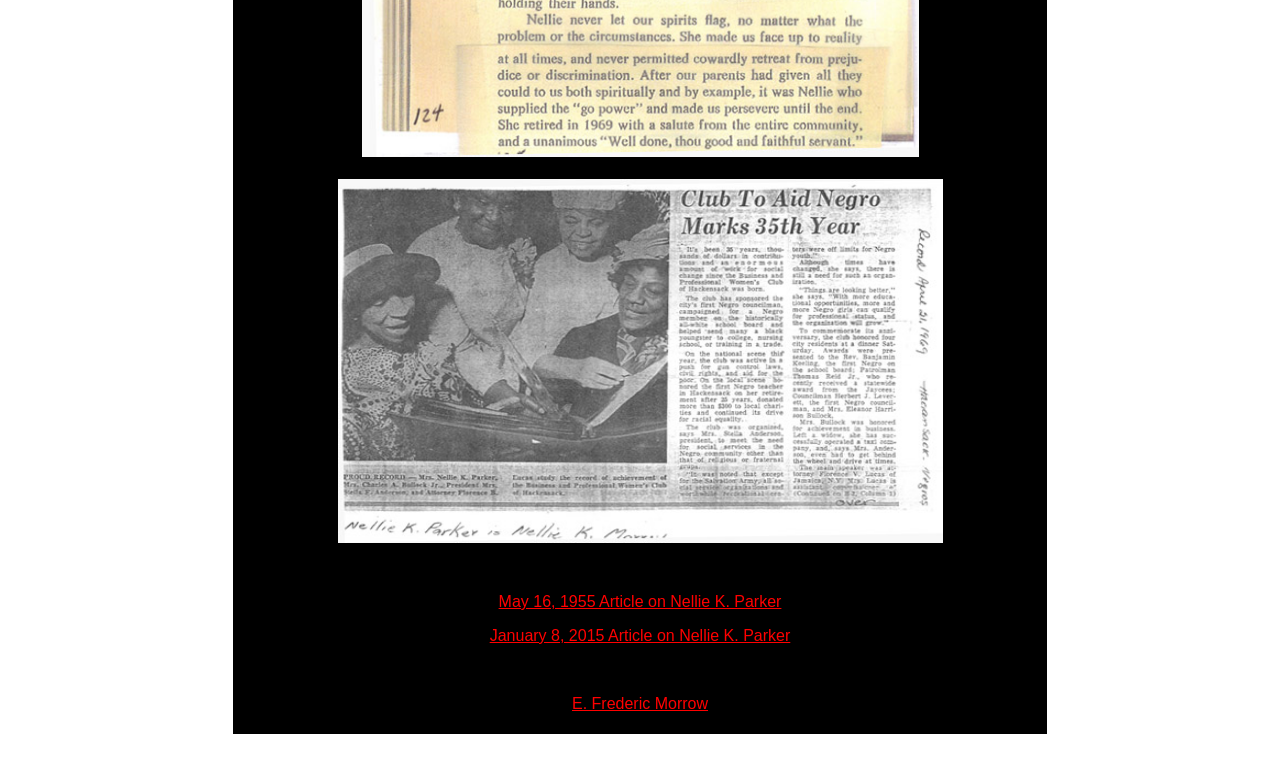What is the purpose of the gridcell element?
Please use the image to provide an in-depth answer to the question.

The gridcell element contains various elements such as links, images, and static text, which suggest that it is used to display information about articles, including their titles, dates, and authors.